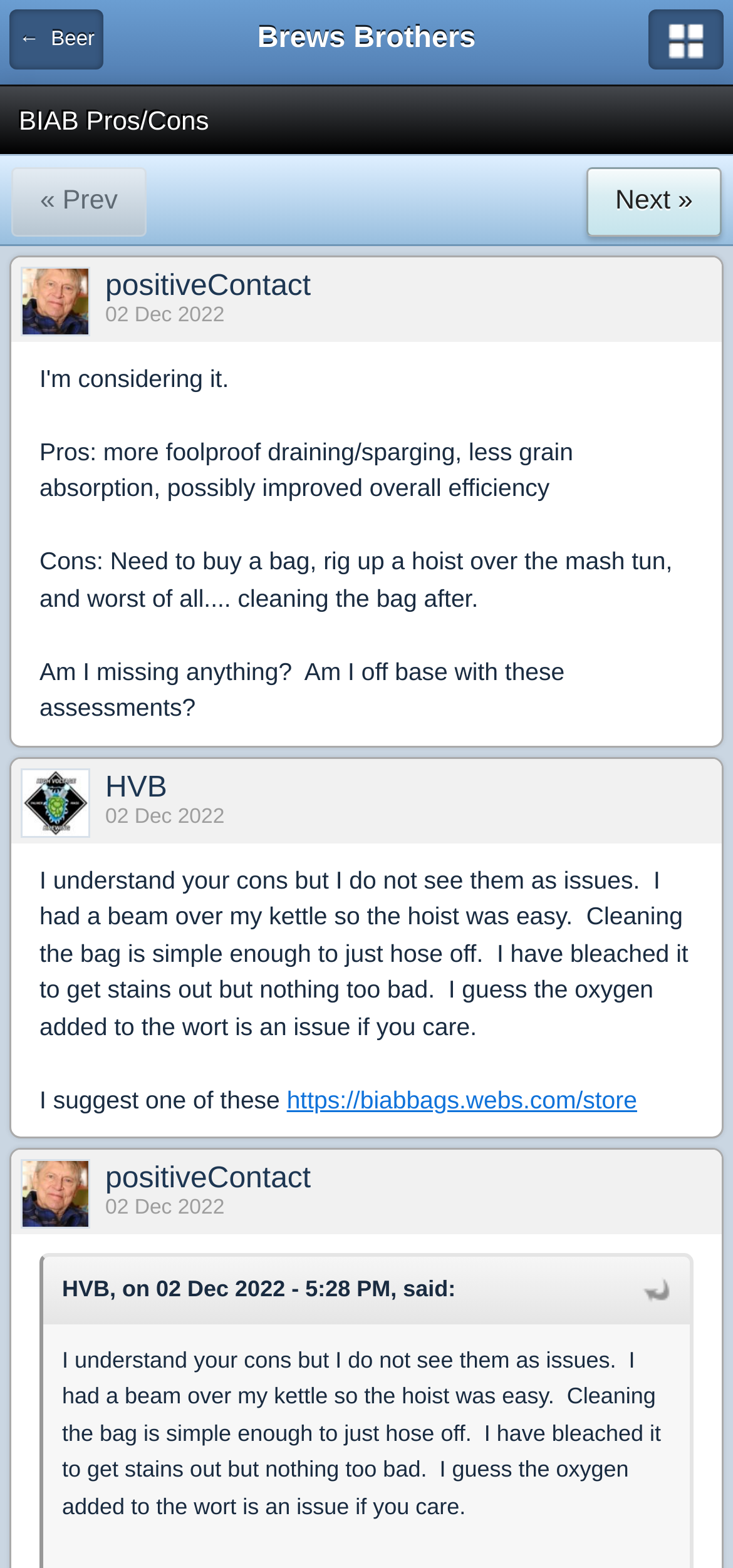Please answer the following query using a single word or phrase: 
Who is the author of the first post?

positiveContact